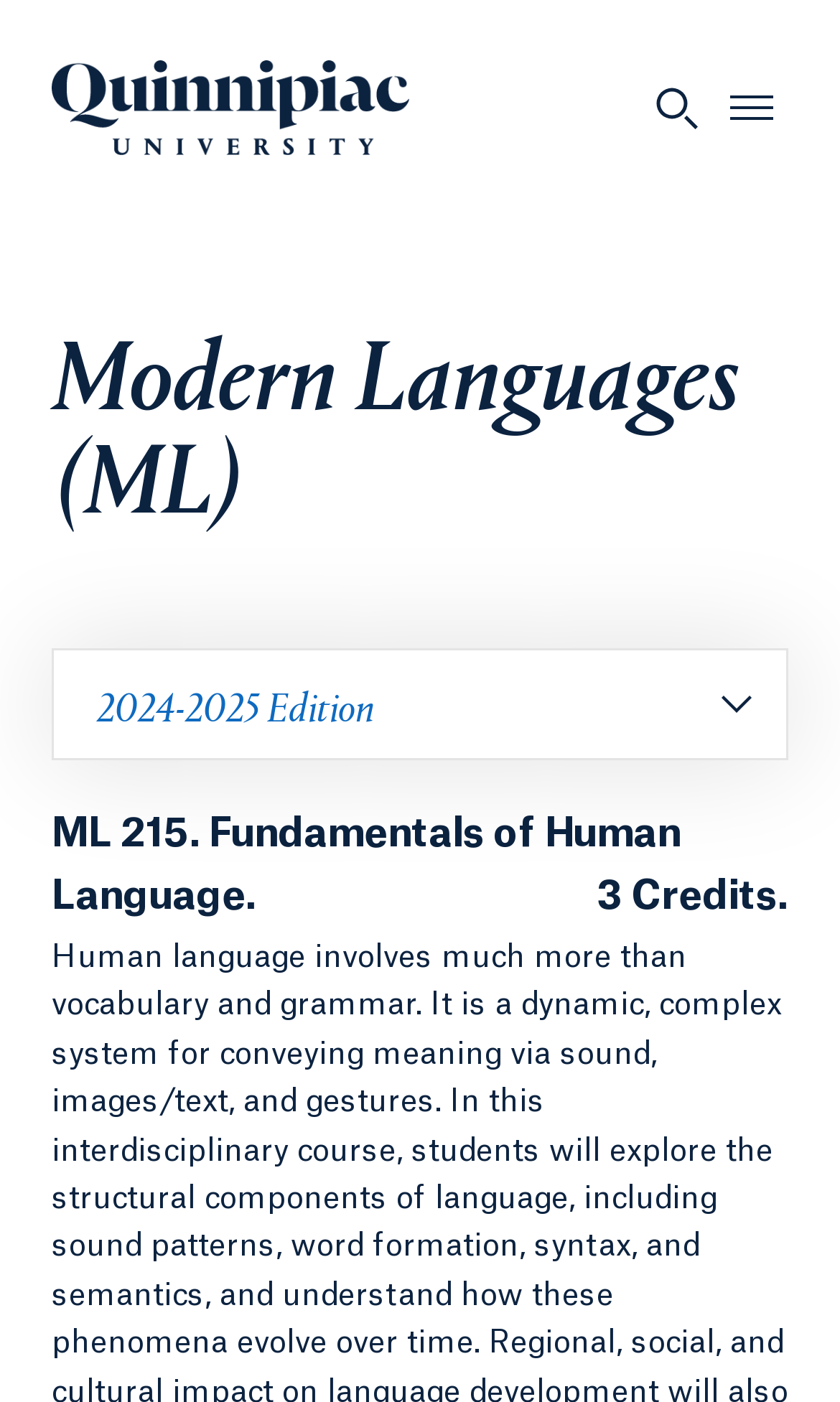Create an elaborate caption that covers all aspects of the webpage.

The webpage is about the Modern Languages (ML) program at Quinnipiac University, as indicated by the title. At the top left of the page, there is a link to Quinnipiac University, accompanied by a university logo image. 

To the right of the link, there is a toggle menu button, which is not expanded by default. The button is represented by two images, possibly indicating a collapsed and expanded state. 

Below the university link and toggle menu button, there is a prominent heading that reads "Modern Languages (ML)". 

Underneath the heading, there is a button labeled "2024-2025 Edition", which is not expanded by default. This button is likely related to the academic catalog. 

Below the edition button, there is a section that appears to describe a course, ML 215, with the title "Fundamentals of Human Language" and a credit value of 3 credits.